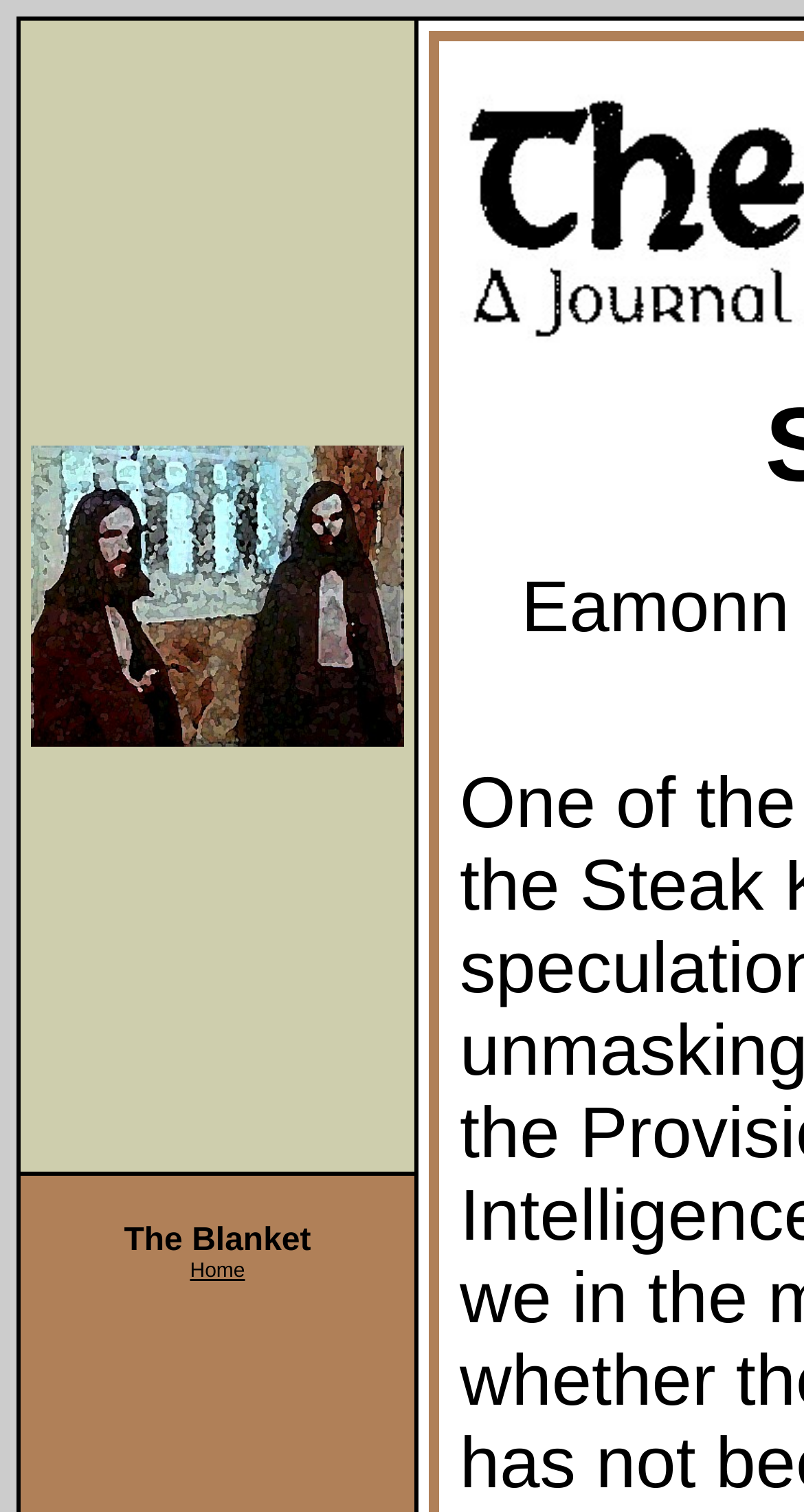Identify the bounding box coordinates for the UI element described as: "aria-label="Open navigation menu"".

None